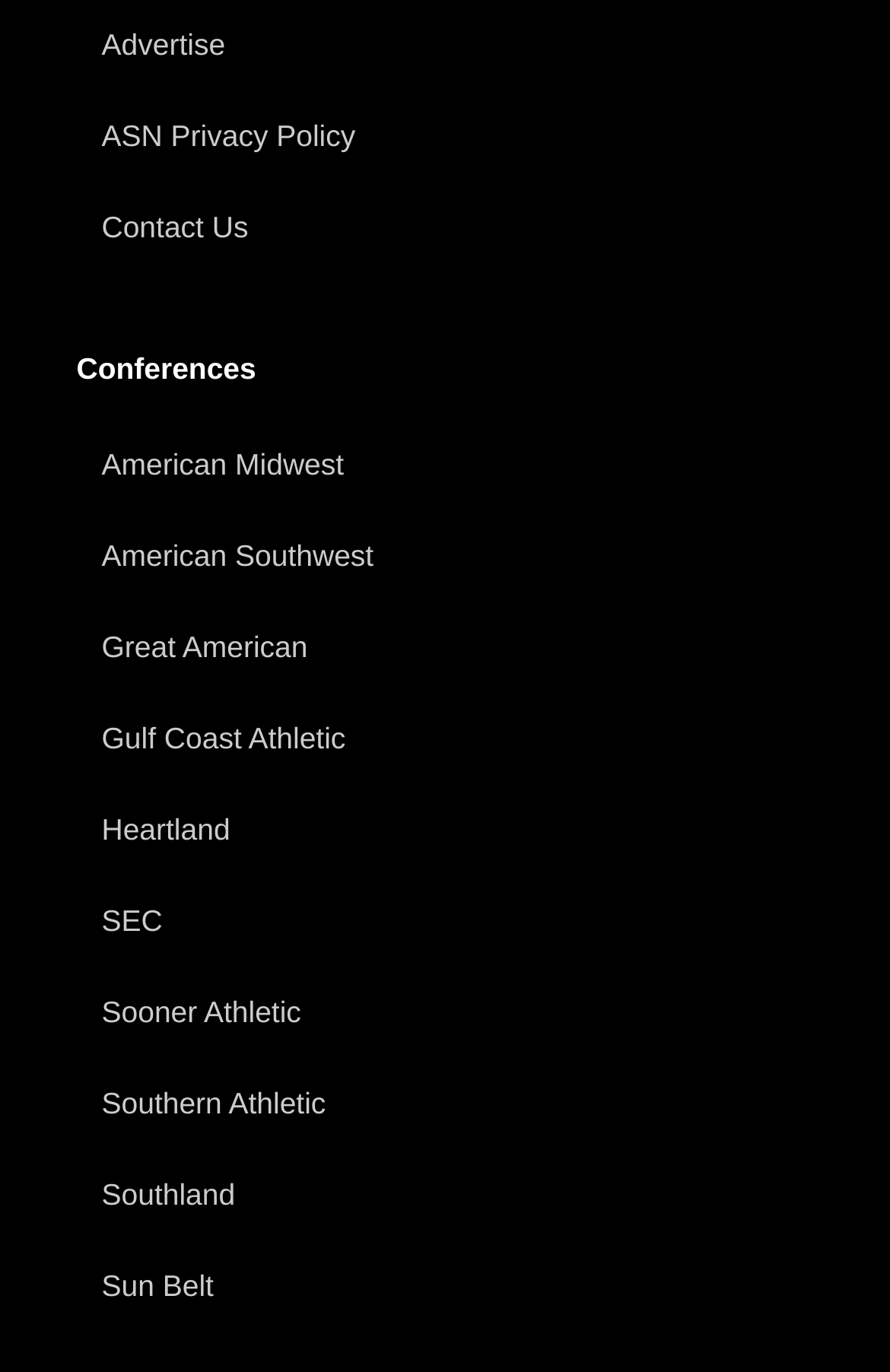Identify and provide the bounding box for the element described by: "SEC".

[0.086, 0.642, 0.914, 0.701]